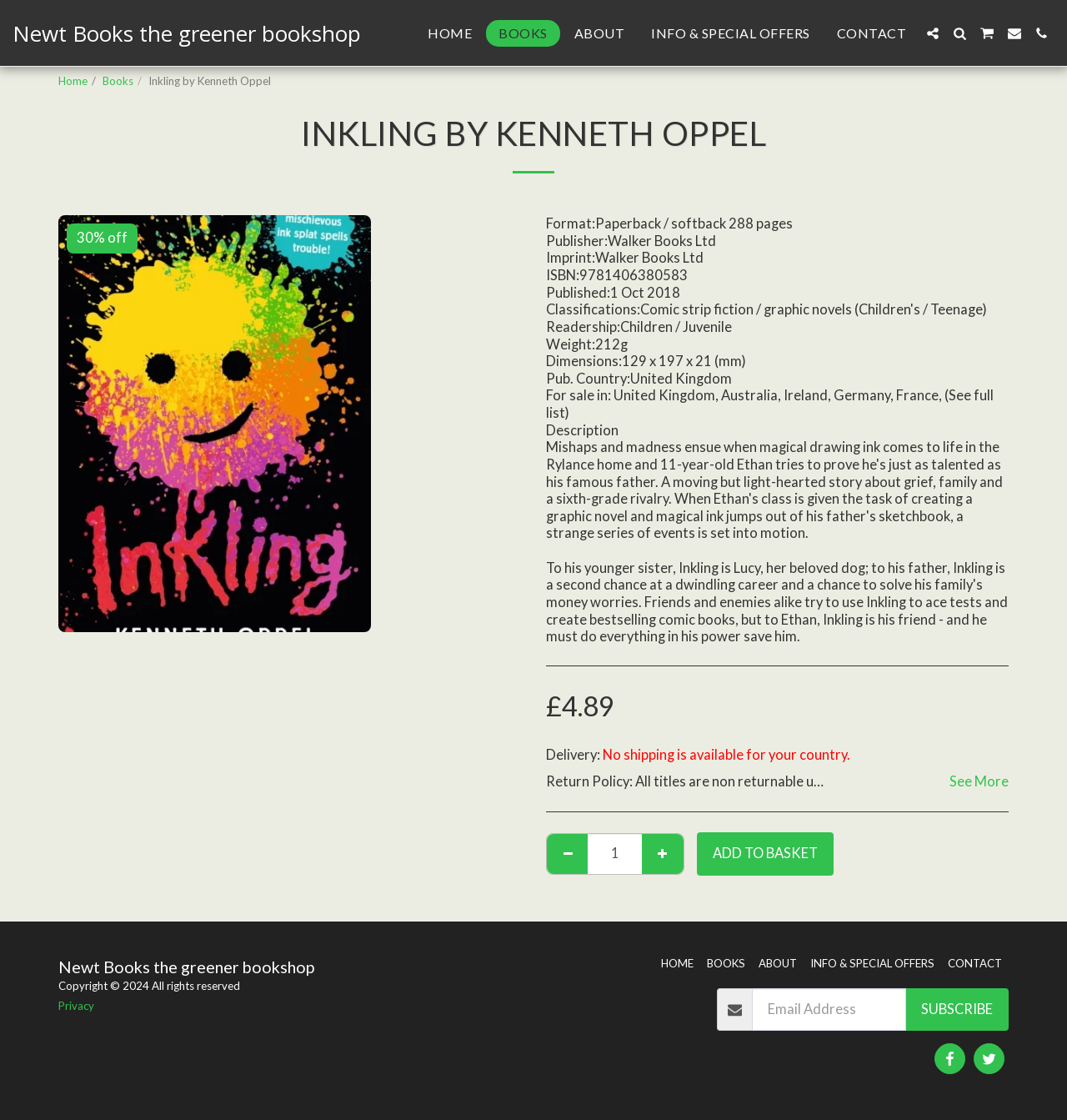Using the provided description: "See More", find the bounding box coordinates of the corresponding UI element. The output should be four float numbers between 0 and 1, in the format [left, top, right, bottom].

[0.89, 0.689, 0.945, 0.707]